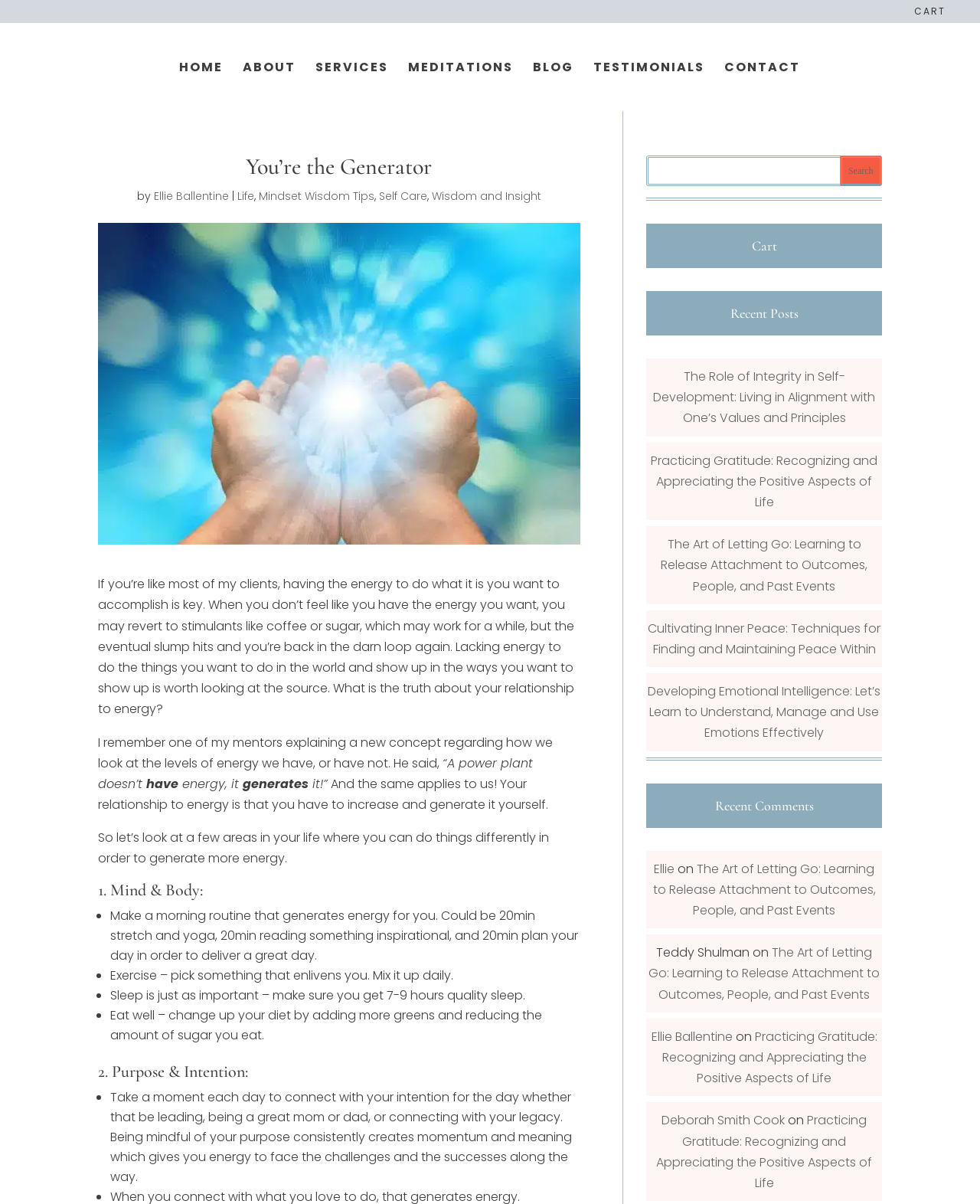What is the author's name?
Craft a detailed and extensive response to the question.

The author's name is mentioned in the text as 'by Ellie Ballentine' which is a link element with ID 144.